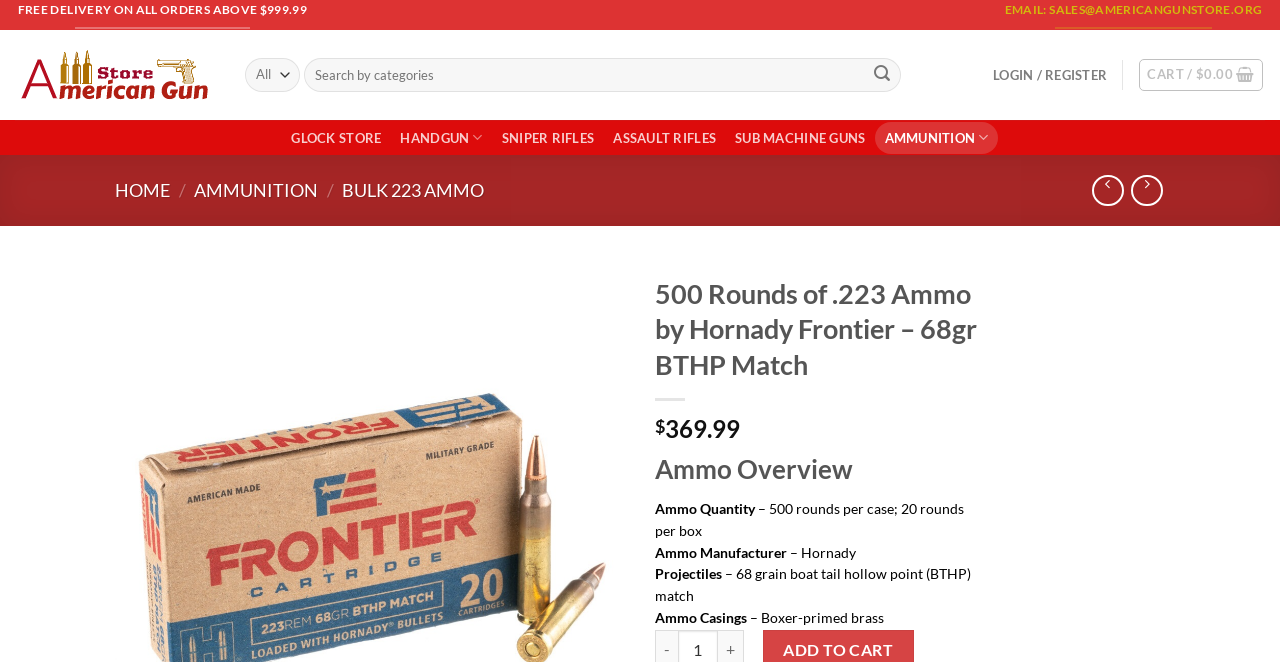Locate the bounding box coordinates of the element's region that should be clicked to carry out the following instruction: "Explore ammunition products". The coordinates need to be four float numbers between 0 and 1, i.e., [left, top, right, bottom].

[0.684, 0.184, 0.78, 0.232]